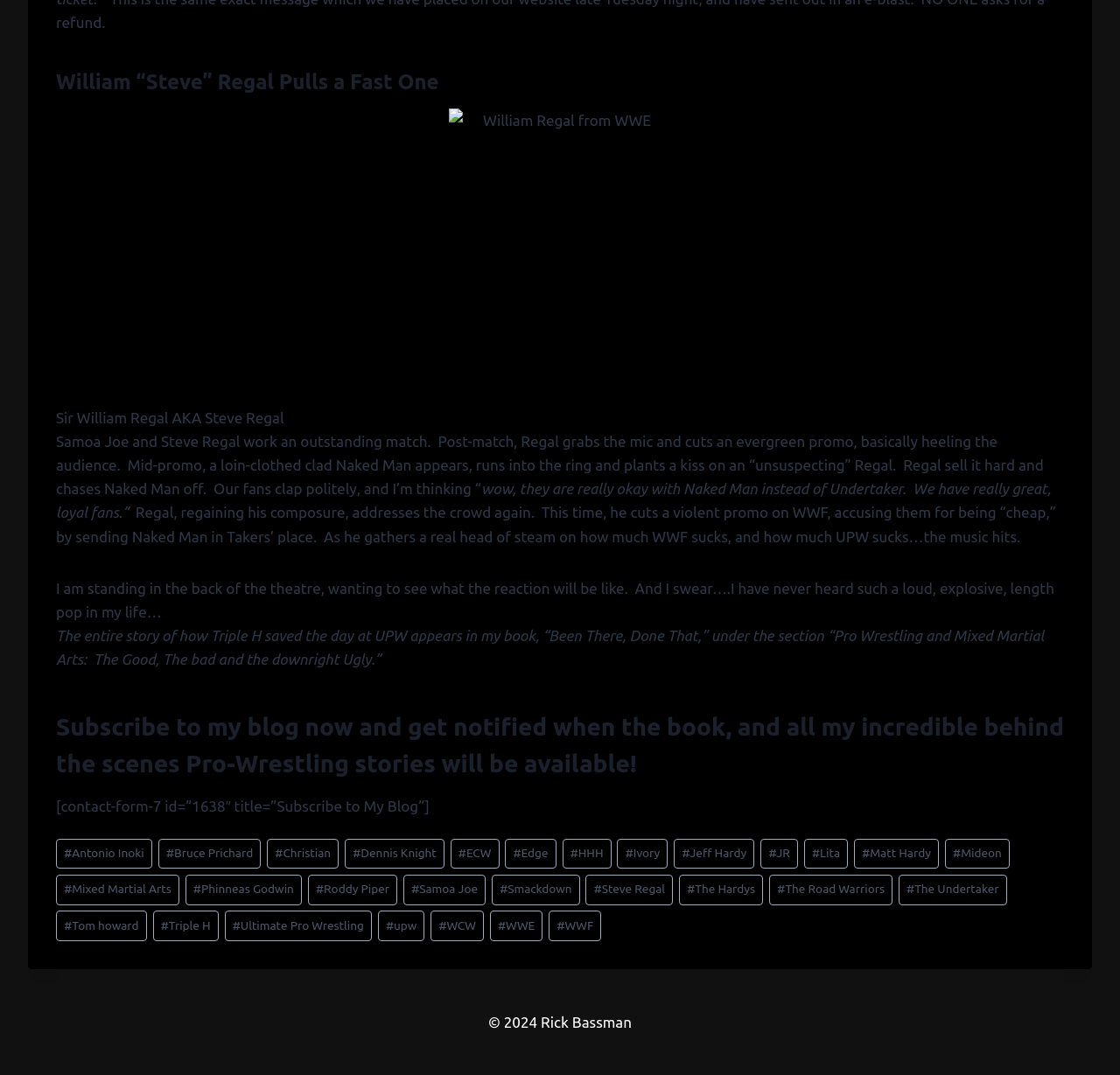Provide the bounding box coordinates of the section that needs to be clicked to accomplish the following instruction: "Click on the link to Samoa Joe."

[0.36, 0.814, 0.434, 0.842]